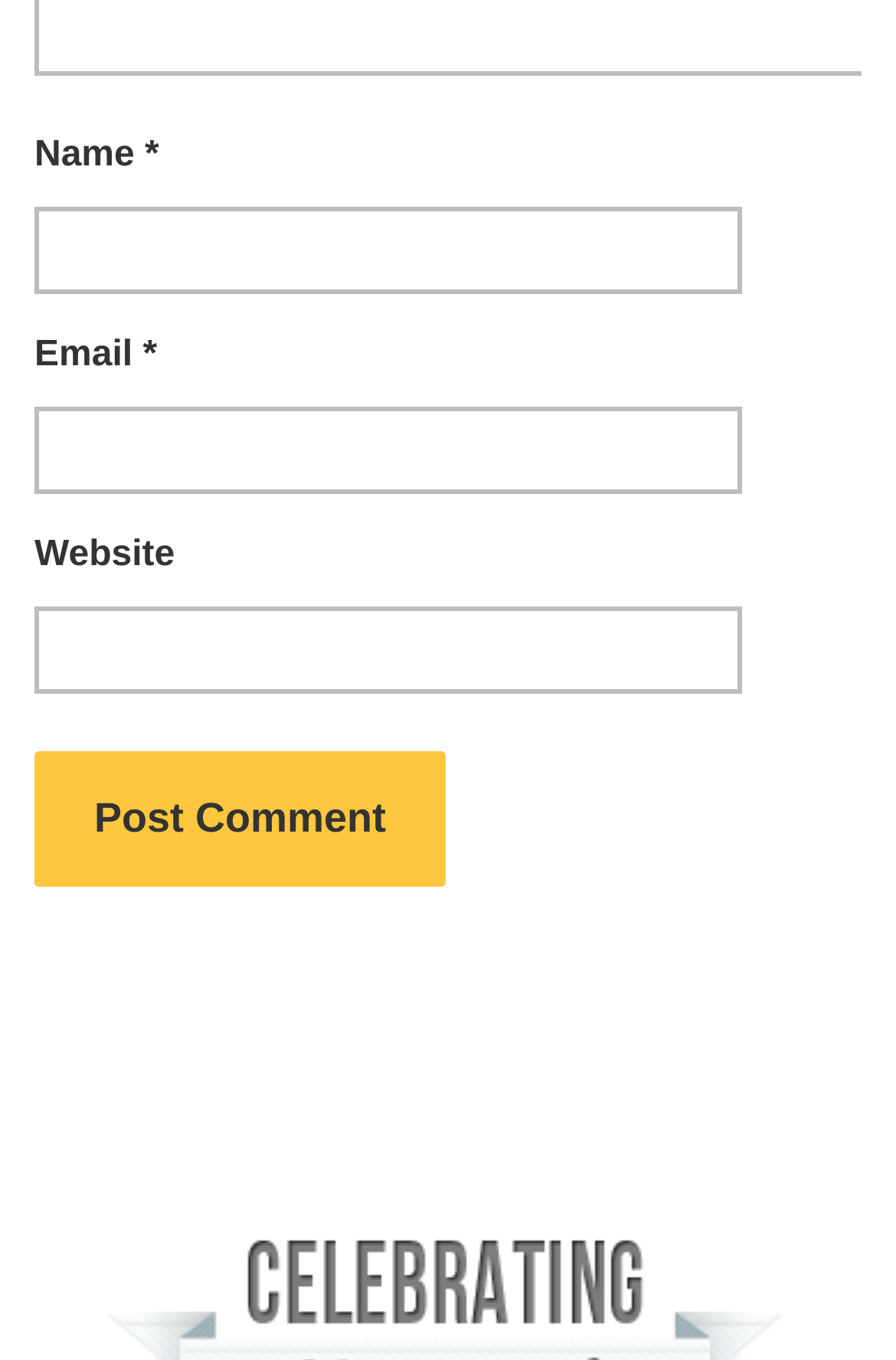Please give a one-word or short phrase response to the following question: 
Is the 'Website' field required?

No